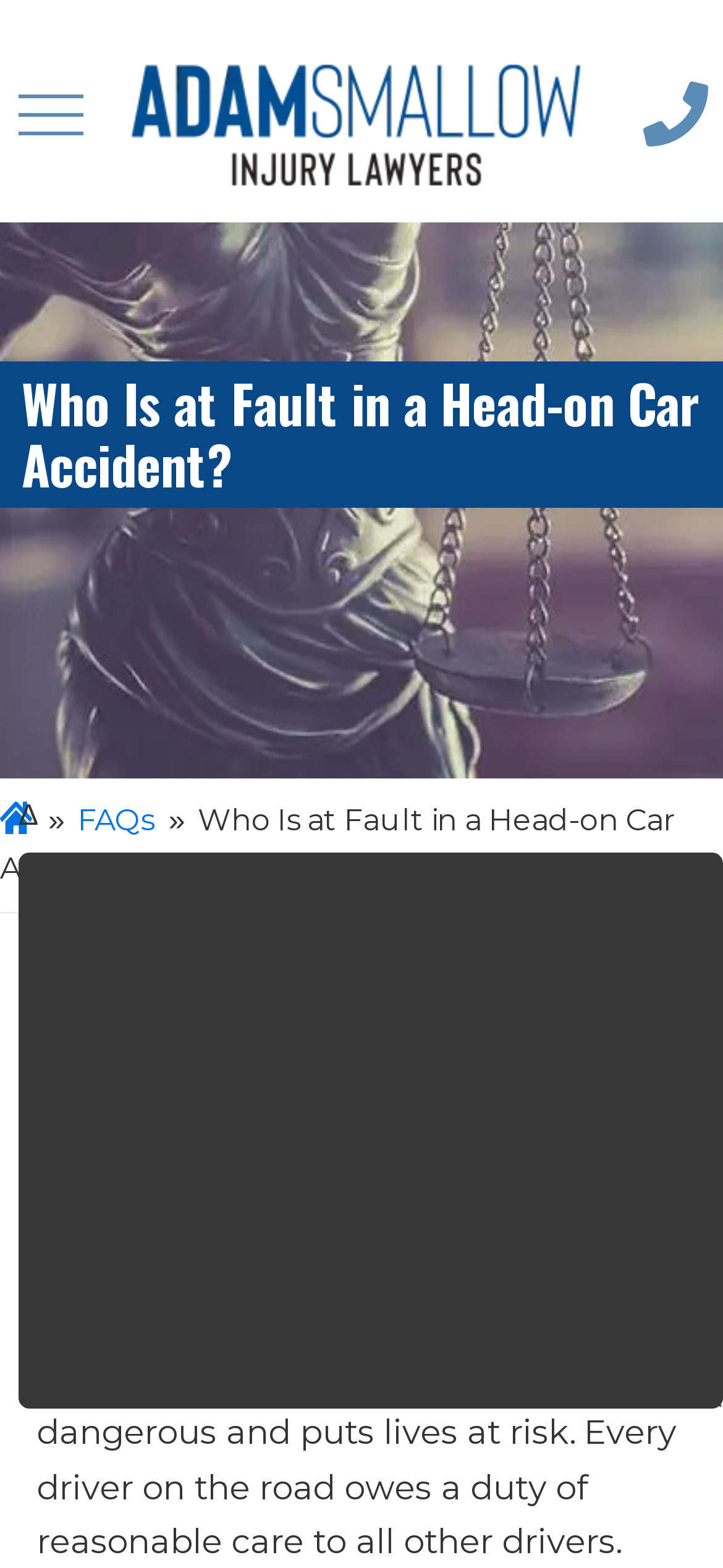How many links are there on the top of the webpage?
Look at the image and answer the question with a single word or phrase.

3